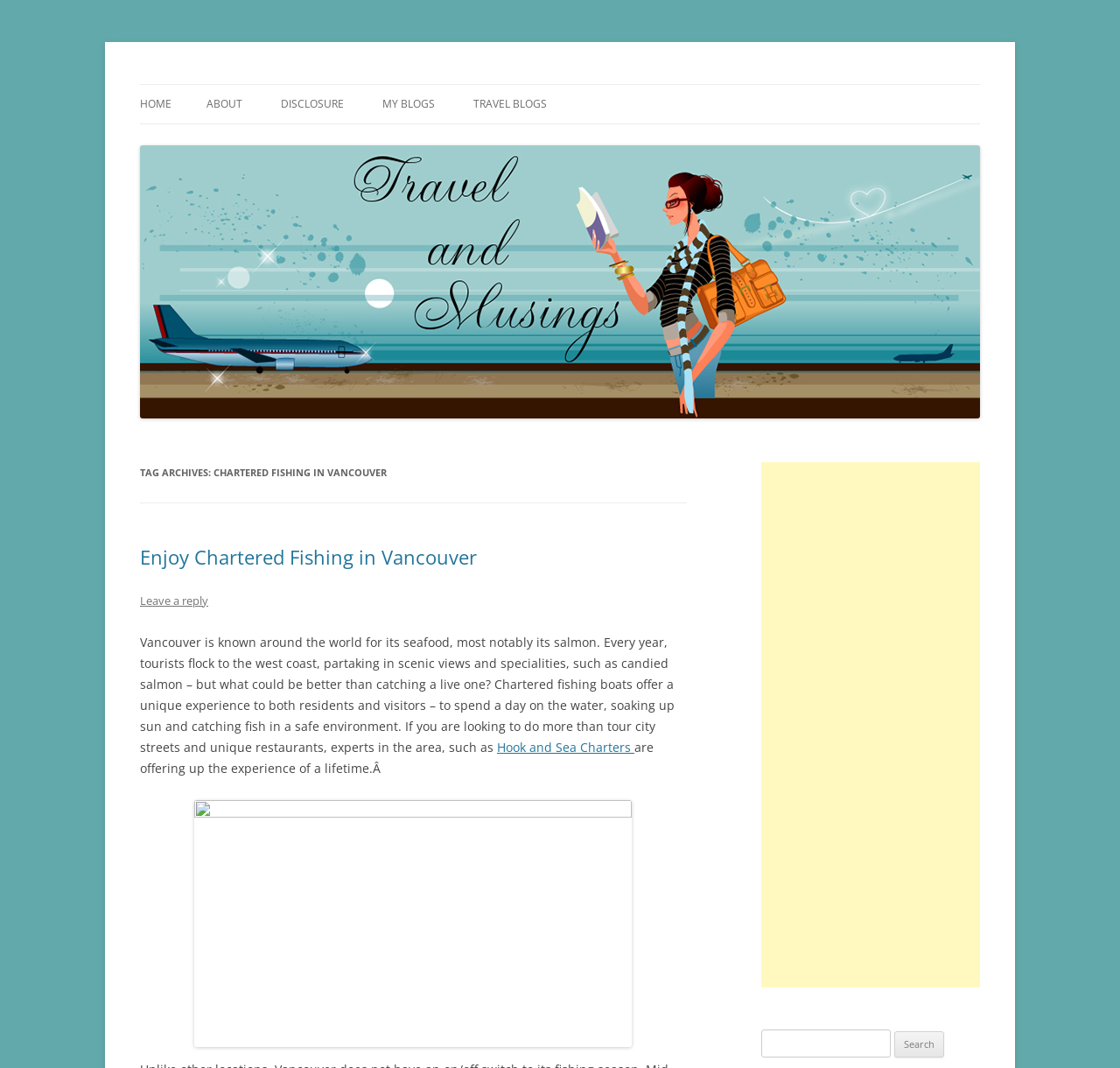Respond with a single word or phrase to the following question: What is the name of the charter company mentioned?

Hook and Sea Charters